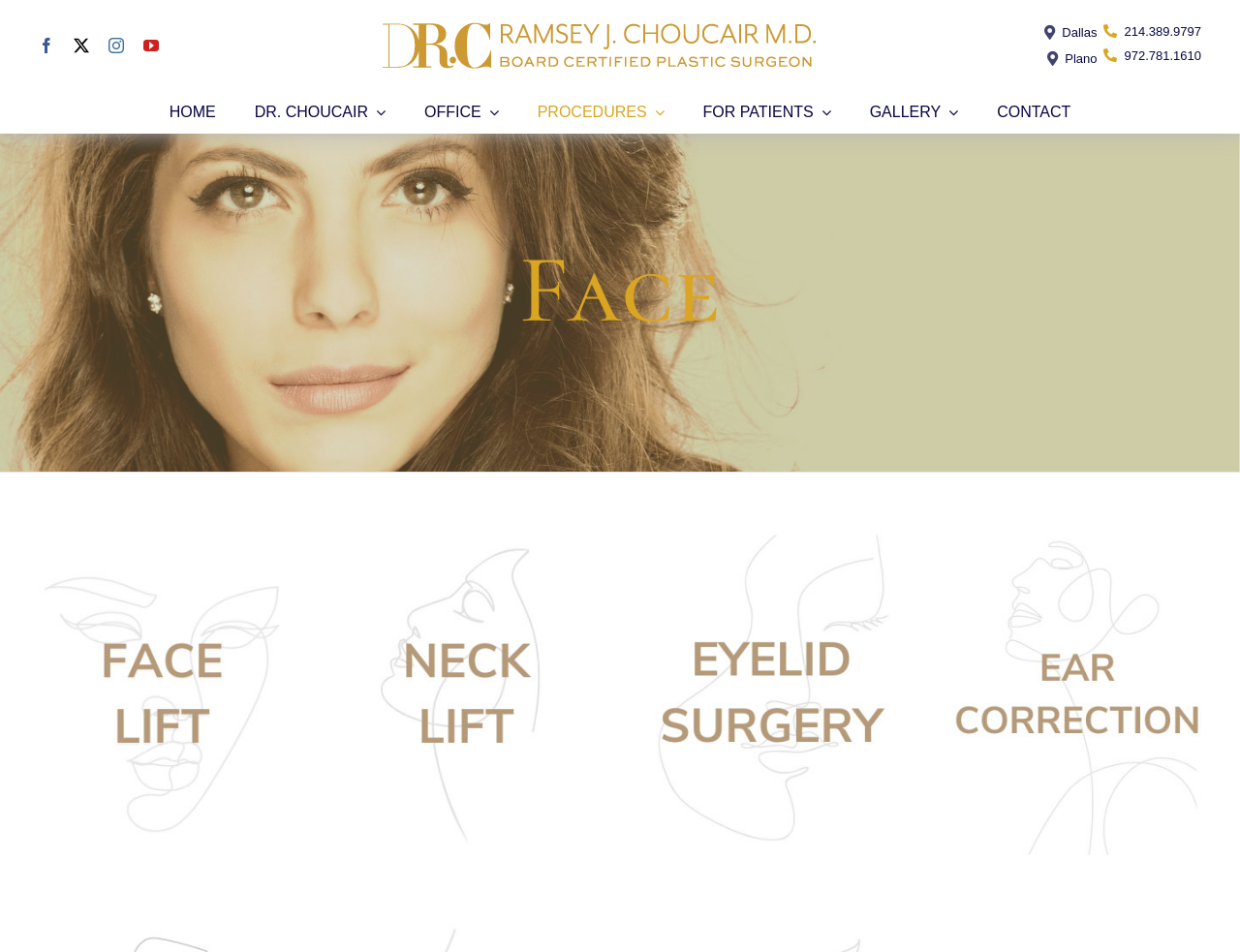Use a single word or phrase to answer the following:
What is the phone number for the Dallas location?

214.389.9797